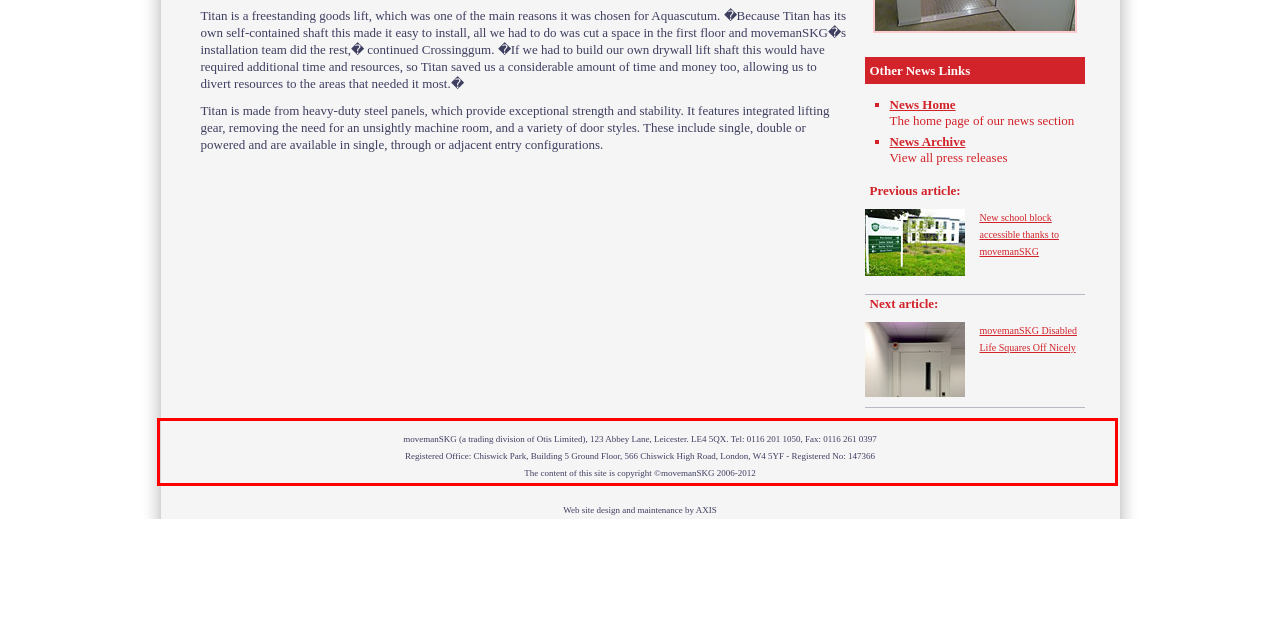Given a screenshot of a webpage with a red bounding box, extract the text content from the UI element inside the red bounding box.

movemanSKG (a trading division of Otis Limited), 123 Abbey Lane, Leicester. LE4 5QX. Tel: 0116 201 1050, Fax: 0116 261 0397 Registered Office: Chiswick Park, Building 5 Ground Floor, 566 Chiswick High Road, London, W4 5YF - Registered No: 147366 The content of this site is copyright ©movemanSKG 2006-2012